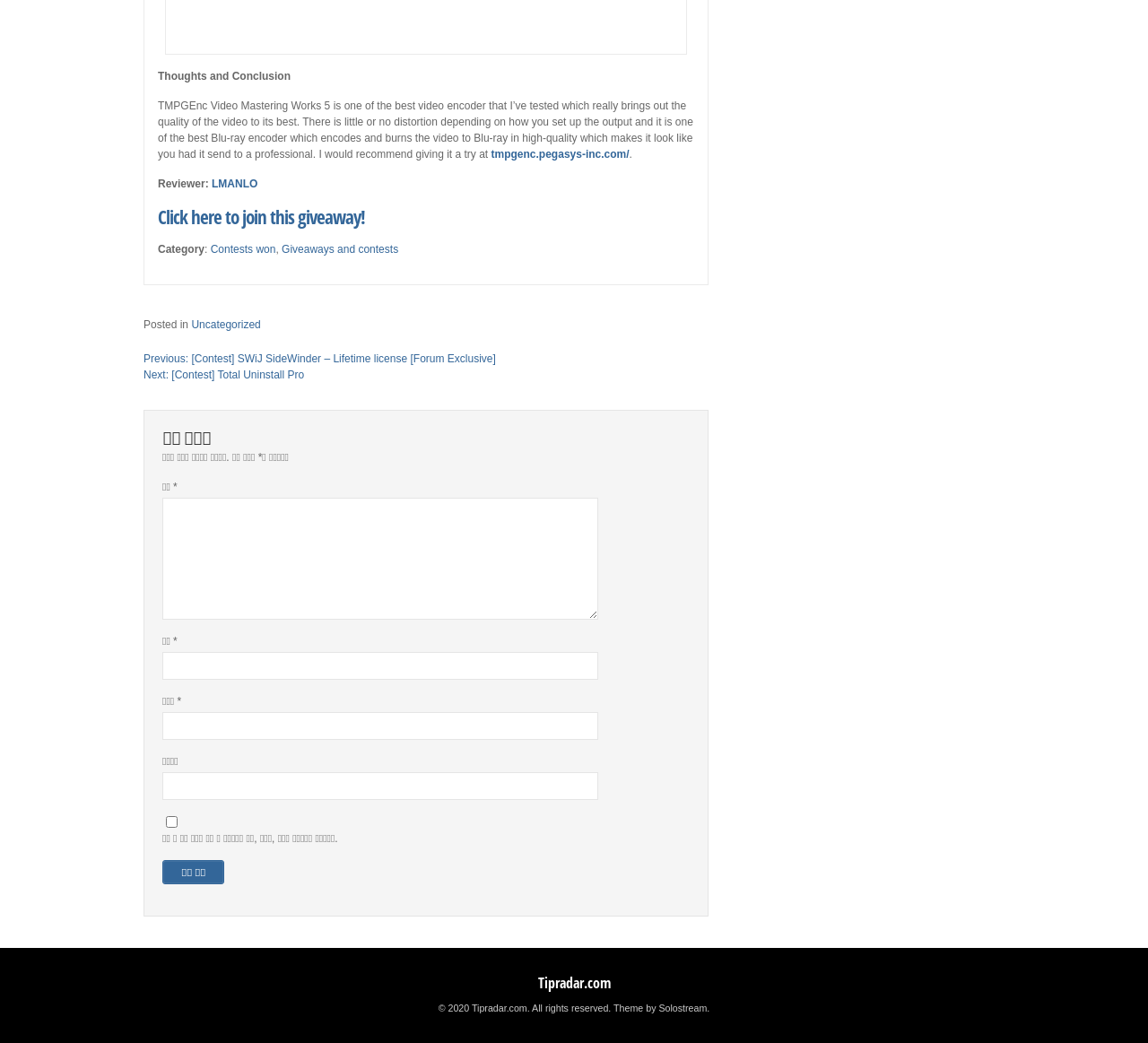Return the bounding box coordinates of the UI element that corresponds to this description: "parent_node: 댓글 * name="comment"". The coordinates must be given as four float numbers in the range of 0 and 1, [left, top, right, bottom].

[0.141, 0.477, 0.521, 0.594]